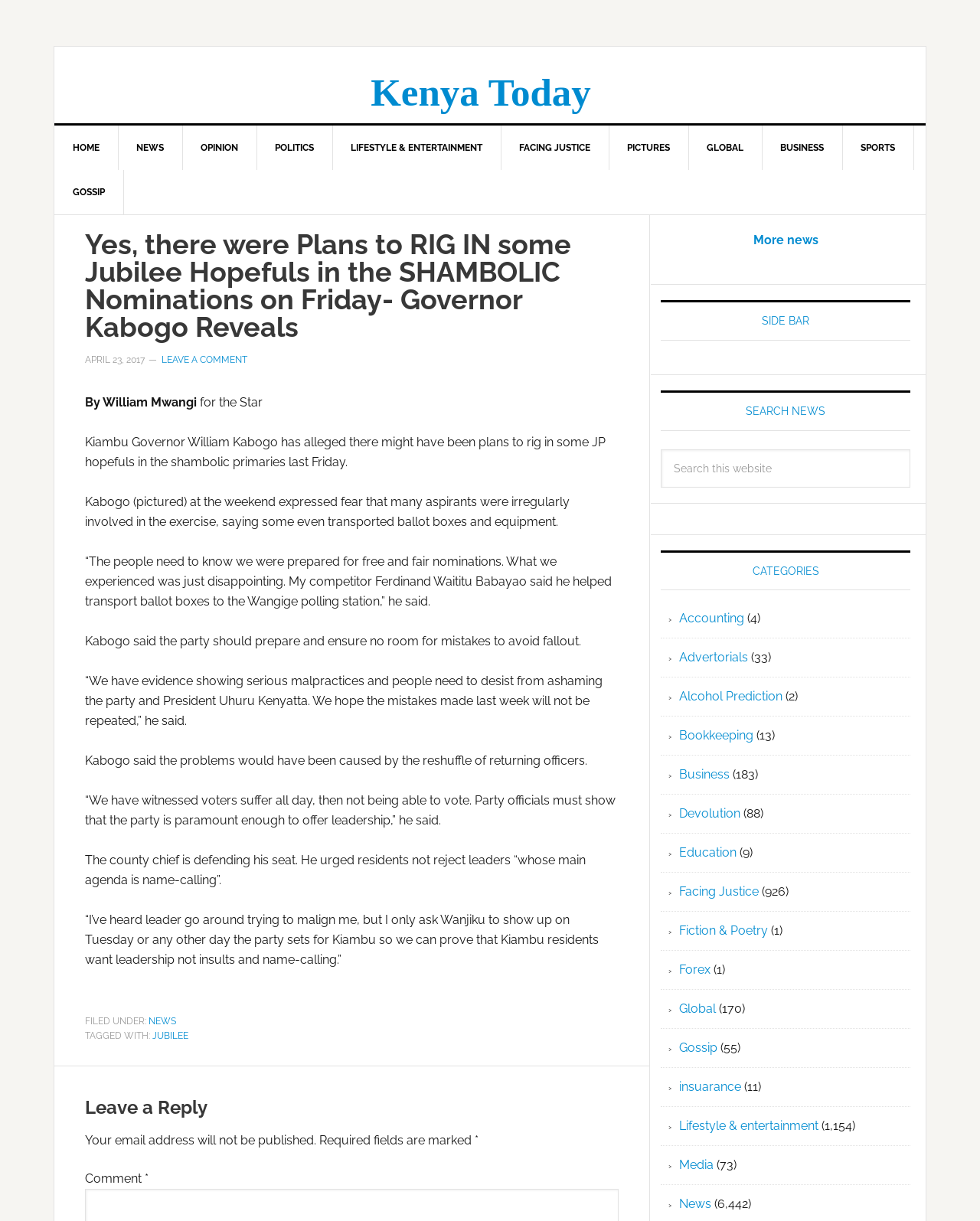Please locate the bounding box coordinates of the element that needs to be clicked to achieve the following instruction: "Click on the 'NEWS' link". The coordinates should be four float numbers between 0 and 1, i.e., [left, top, right, bottom].

[0.12, 0.103, 0.187, 0.139]